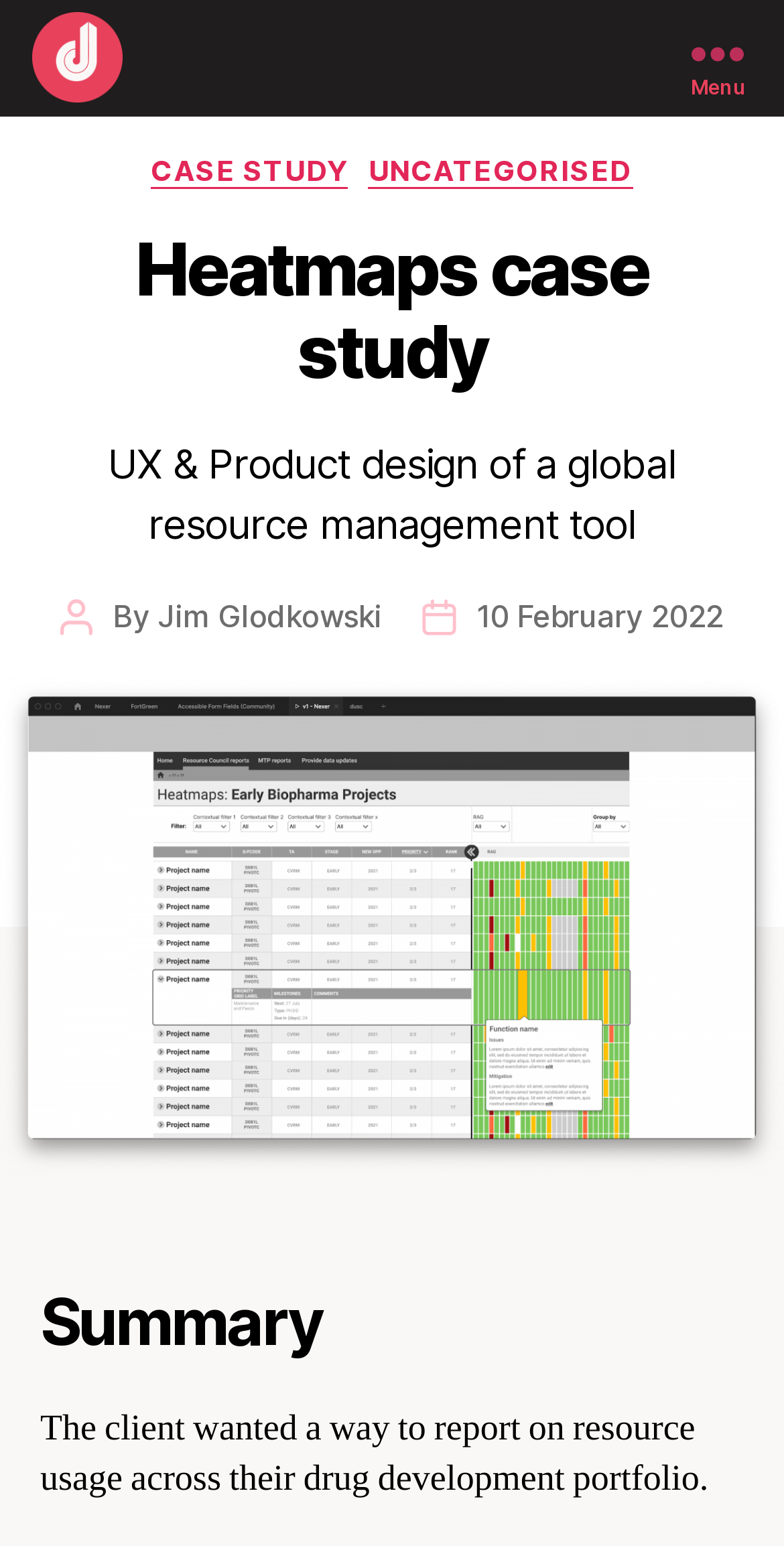What is the author of this case study?
Give a single word or phrase answer based on the content of the image.

Jim Glodkowski